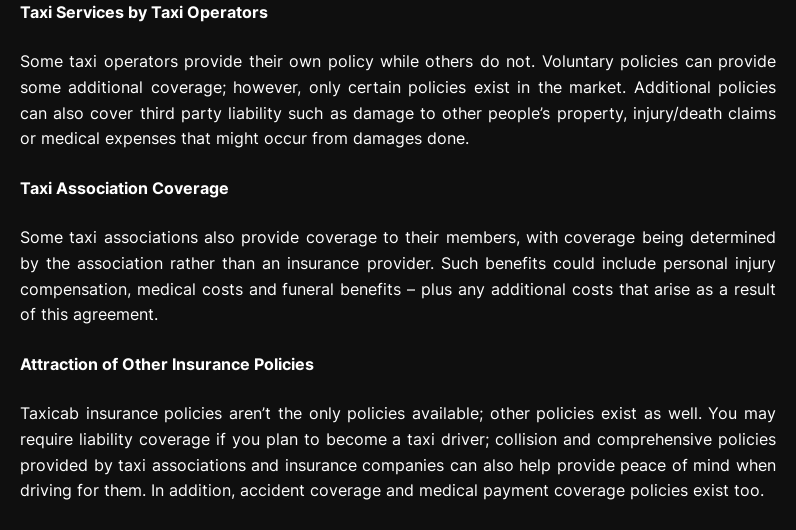What is emphasized about taxi insurance?
Please answer the question with as much detail as possible using the screenshot.

The content emphasizes that taxi insurance is not limited to just one type of policy, as there are multiple options available to ensure adequate protection for taxi drivers and operators.